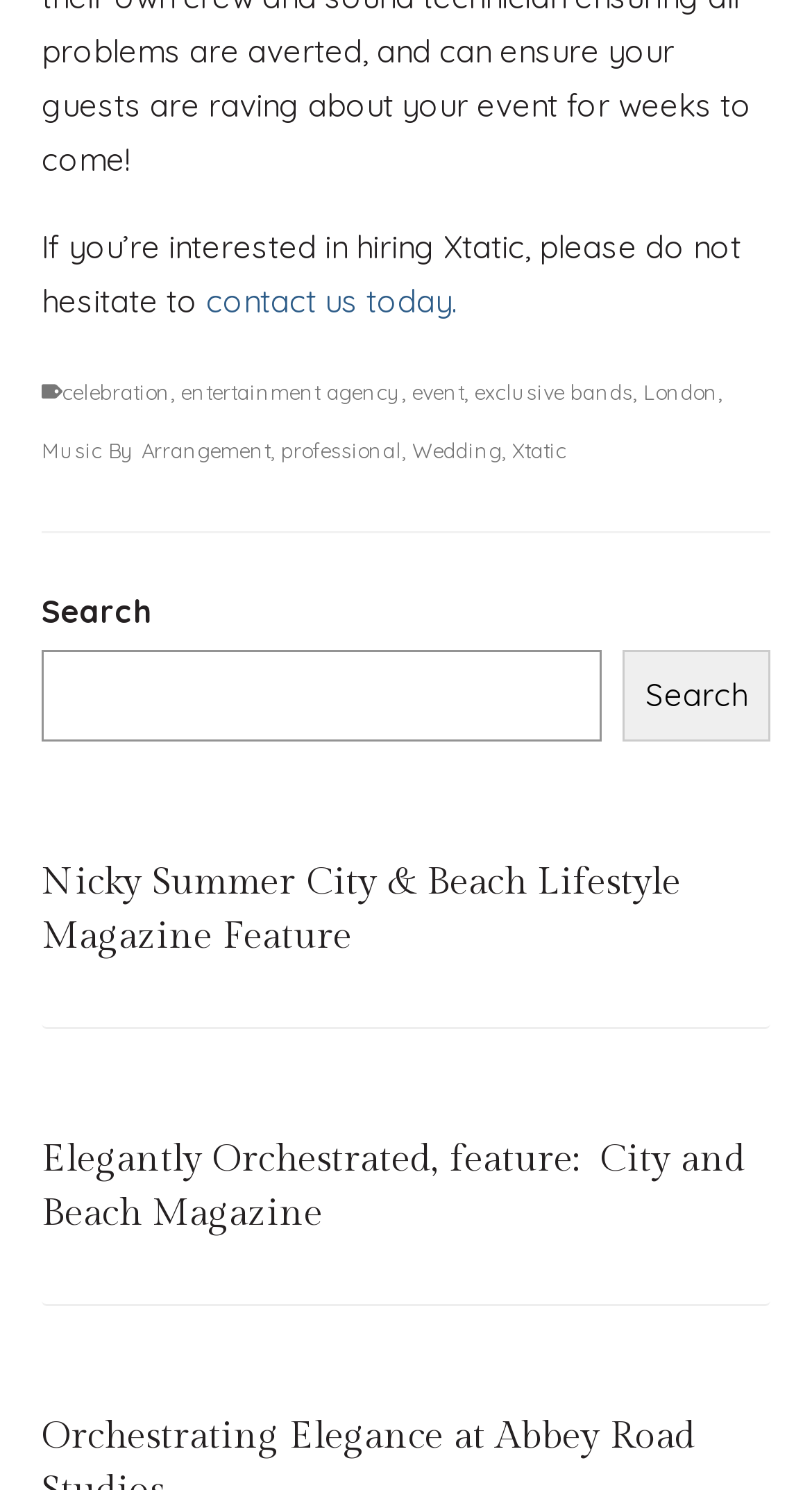Specify the bounding box coordinates of the area that needs to be clicked to achieve the following instruction: "visit the celebration page".

[0.077, 0.255, 0.21, 0.273]